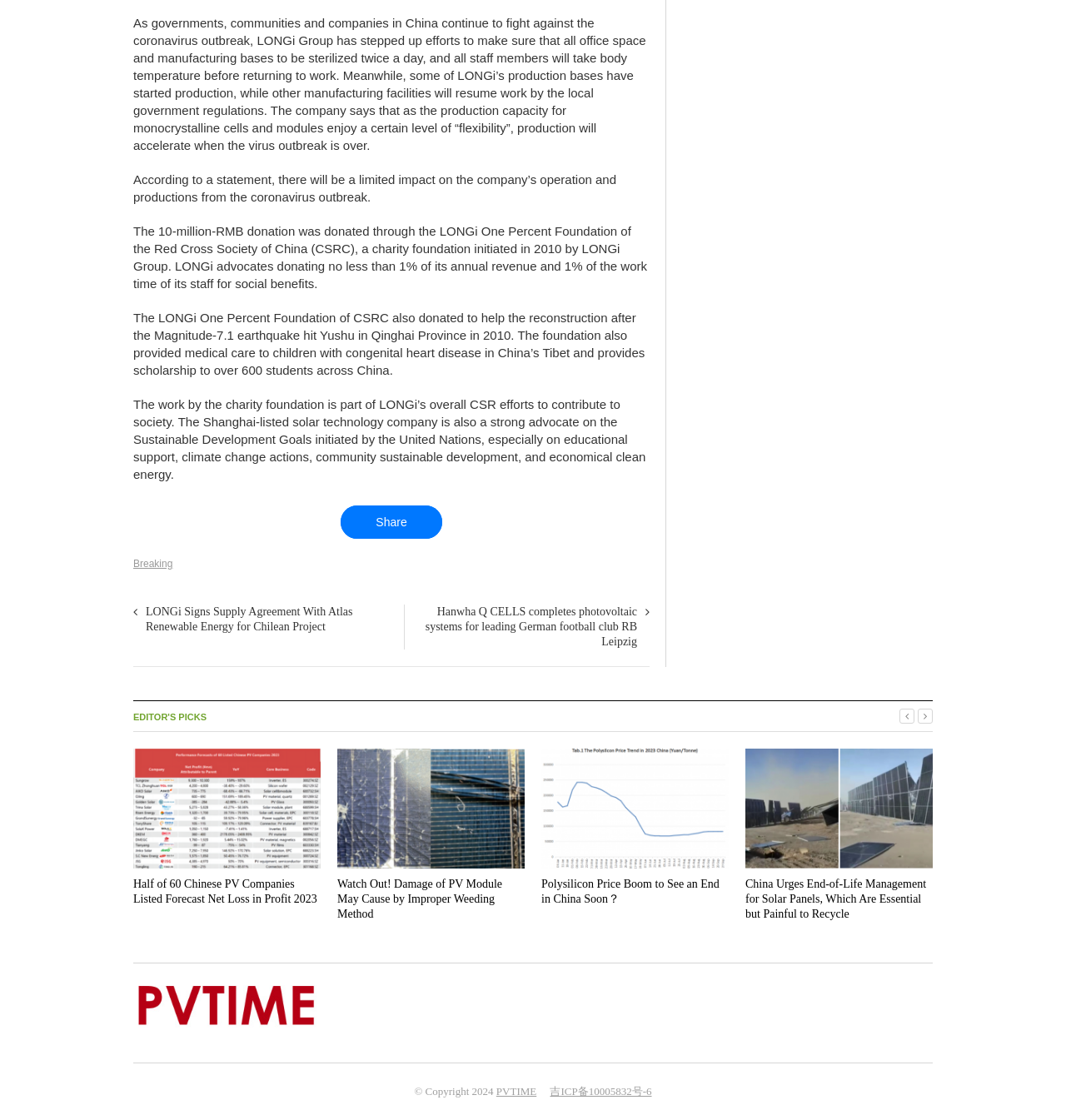Based on the image, please respond to the question with as much detail as possible:
What is the theme of the 'EDITOR'S PICKS' section?

The 'EDITOR'S PICKS' section appears to be a collection of news articles related to the solar energy industry, featuring headlines such as 'Half of 60 Chinese PV Companies Listed Forecast Net Loss in Profit 2023' and 'Watch Out! Damage of PV Module May Cause by Improper Weeding Method'.